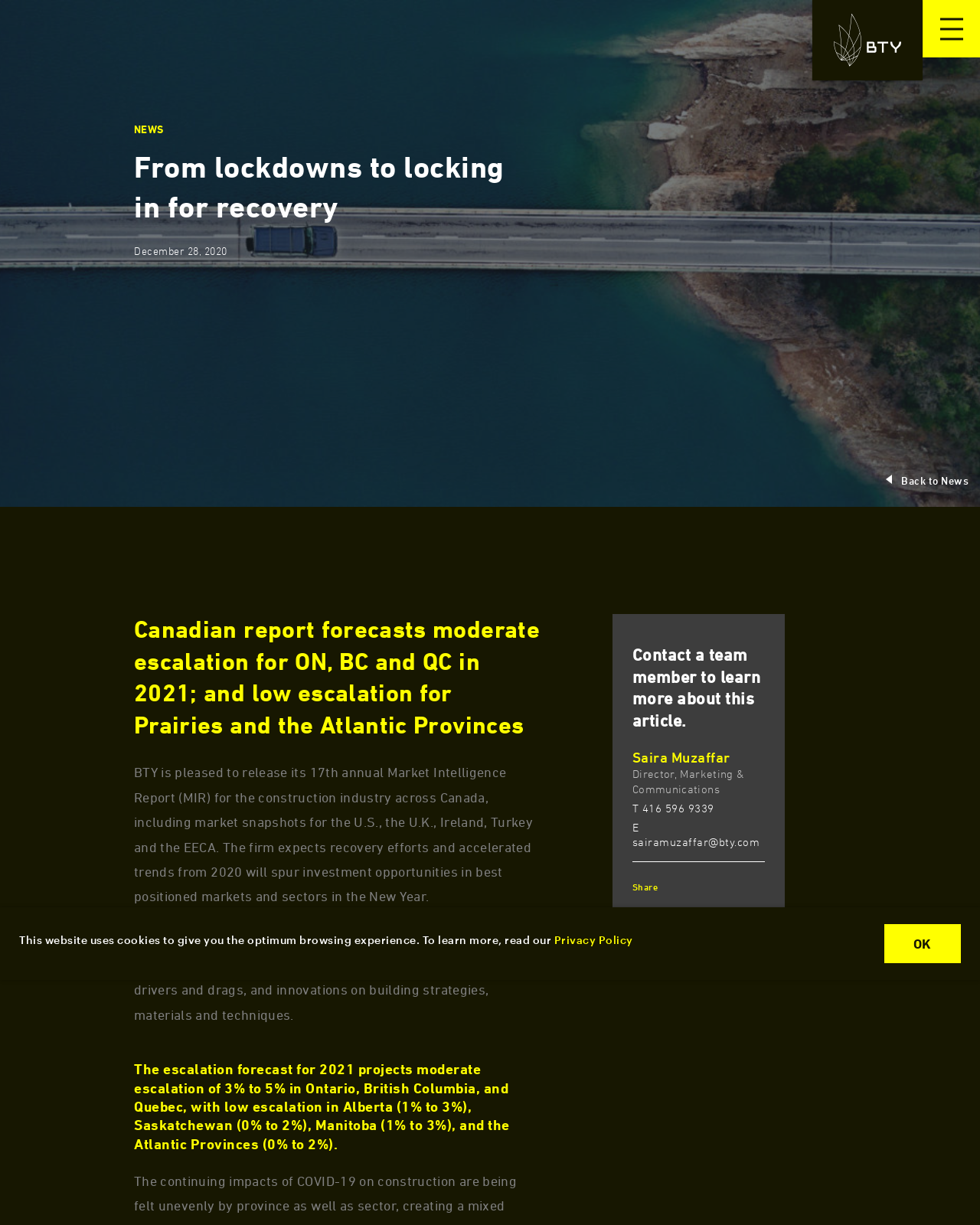Bounding box coordinates are specified in the format (top-left x, top-left y, bottom-right x, bottom-right y). All values are floating point numbers bounded between 0 and 1. Please provide the bounding box coordinate of the region this sentence describes: aria-label="BTY logo" title="BTY logo"

[0.829, 0.0, 0.941, 0.066]